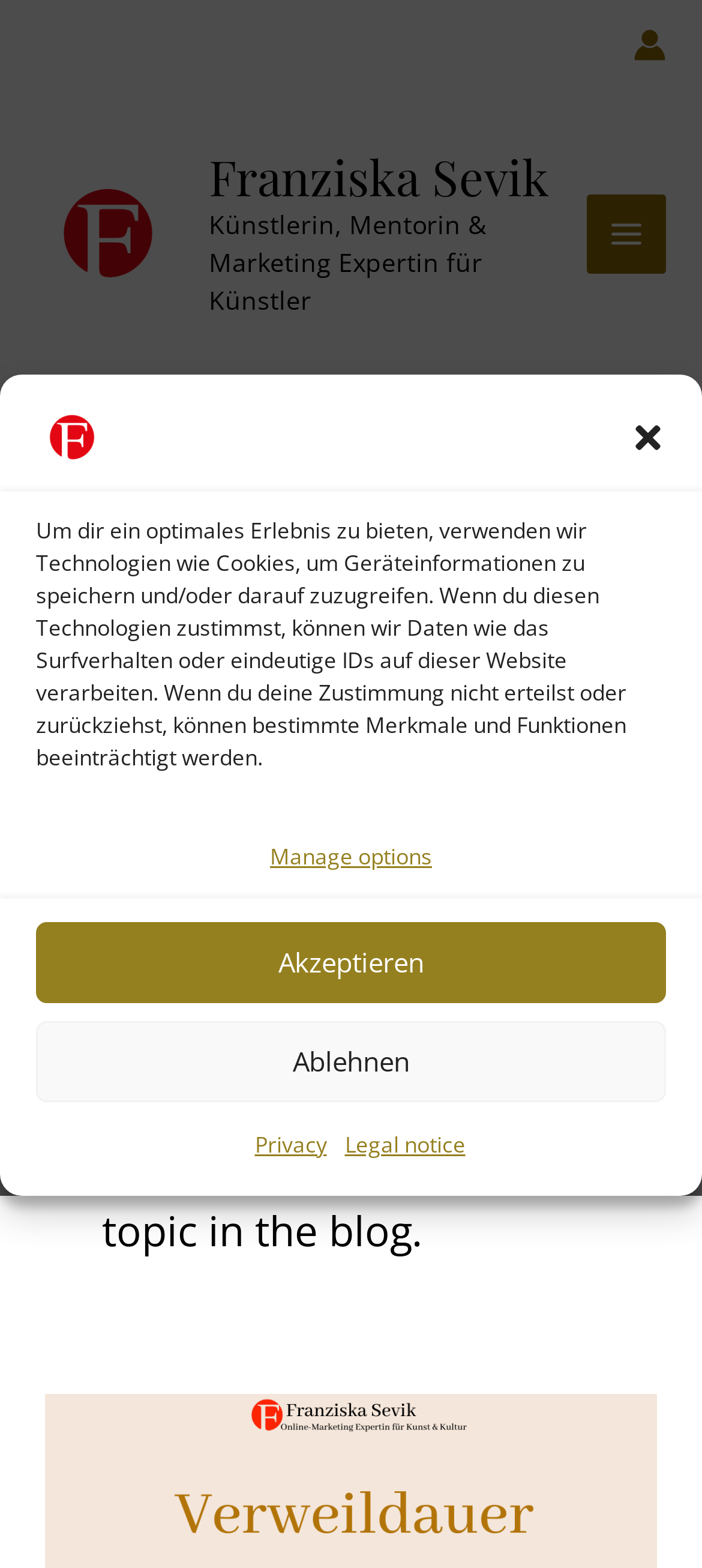Provide the bounding box coordinates of the HTML element described as: "Privacy". The bounding box coordinates should be four float numbers between 0 and 1, i.e., [left, top, right, bottom].

[0.363, 0.714, 0.465, 0.745]